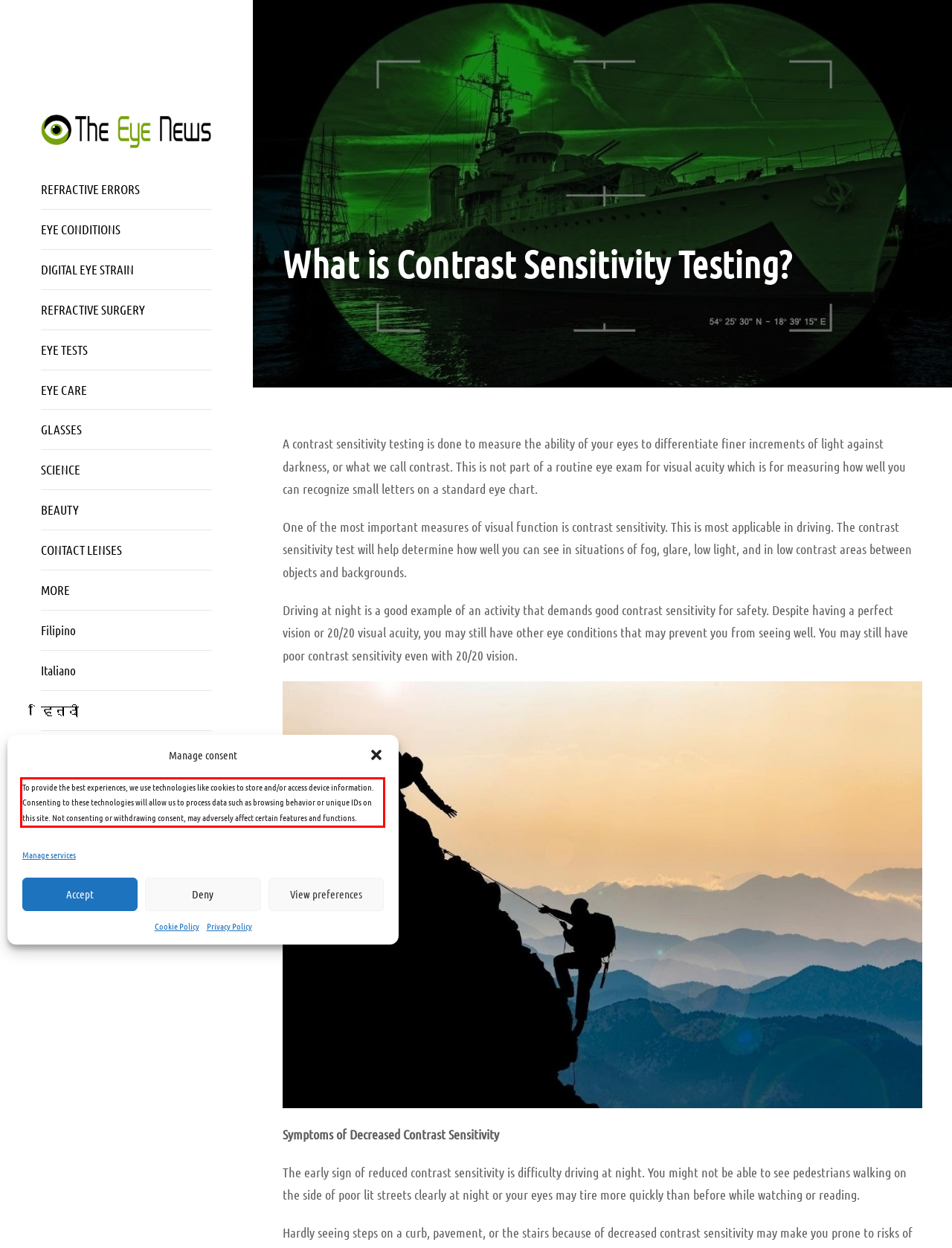You are given a webpage screenshot with a red bounding box around a UI element. Extract and generate the text inside this red bounding box.

To provide the best experiences, we use technologies like cookies to store and/or access device information. Consenting to these technologies will allow us to process data such as browsing behavior or unique IDs on this site. Not consenting or withdrawing consent, may adversely affect certain features and functions.